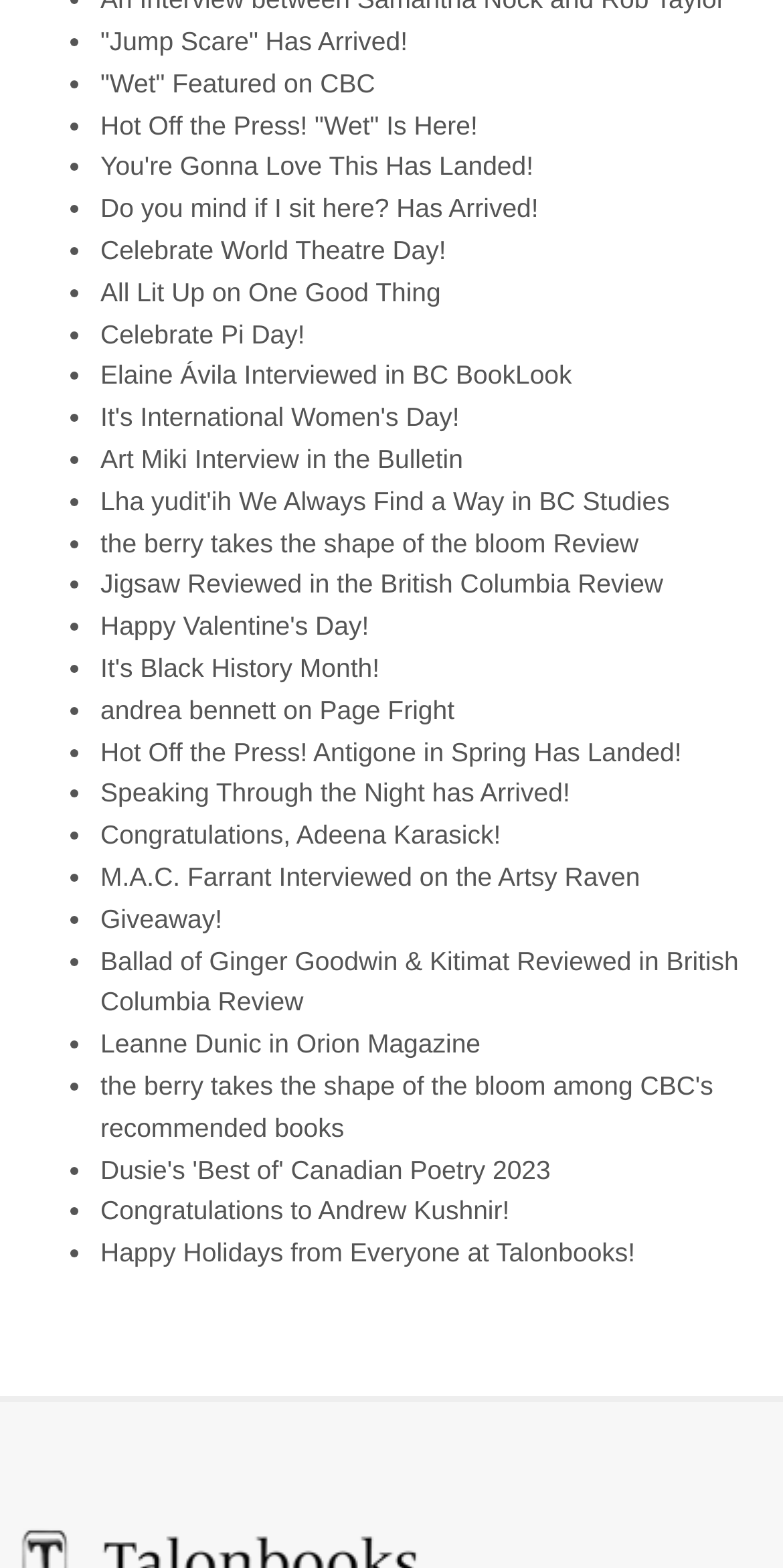Locate the bounding box coordinates of the area where you should click to accomplish the instruction: "Learn more about 'Hot Off the Press! Wet Is Here!' ".

[0.128, 0.07, 0.61, 0.089]